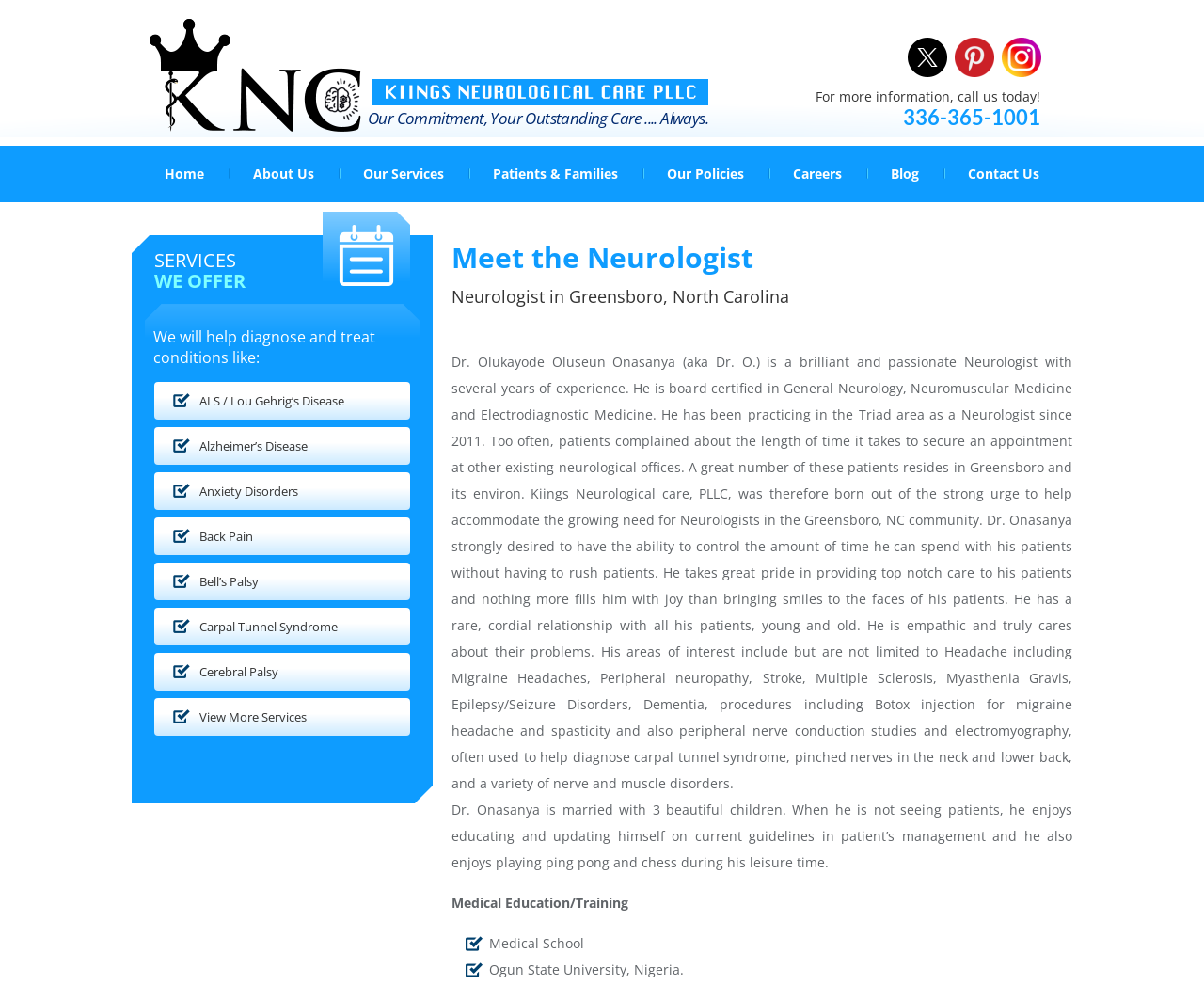What is one of the conditions treated by Kiings Neurological Care?
Carefully examine the image and provide a detailed answer to the question.

I found the answer by looking at the list of conditions under the 'SERVICES WE OFFER' heading, which includes ALS / Lou Gehrig’s Disease as one of the conditions treated.